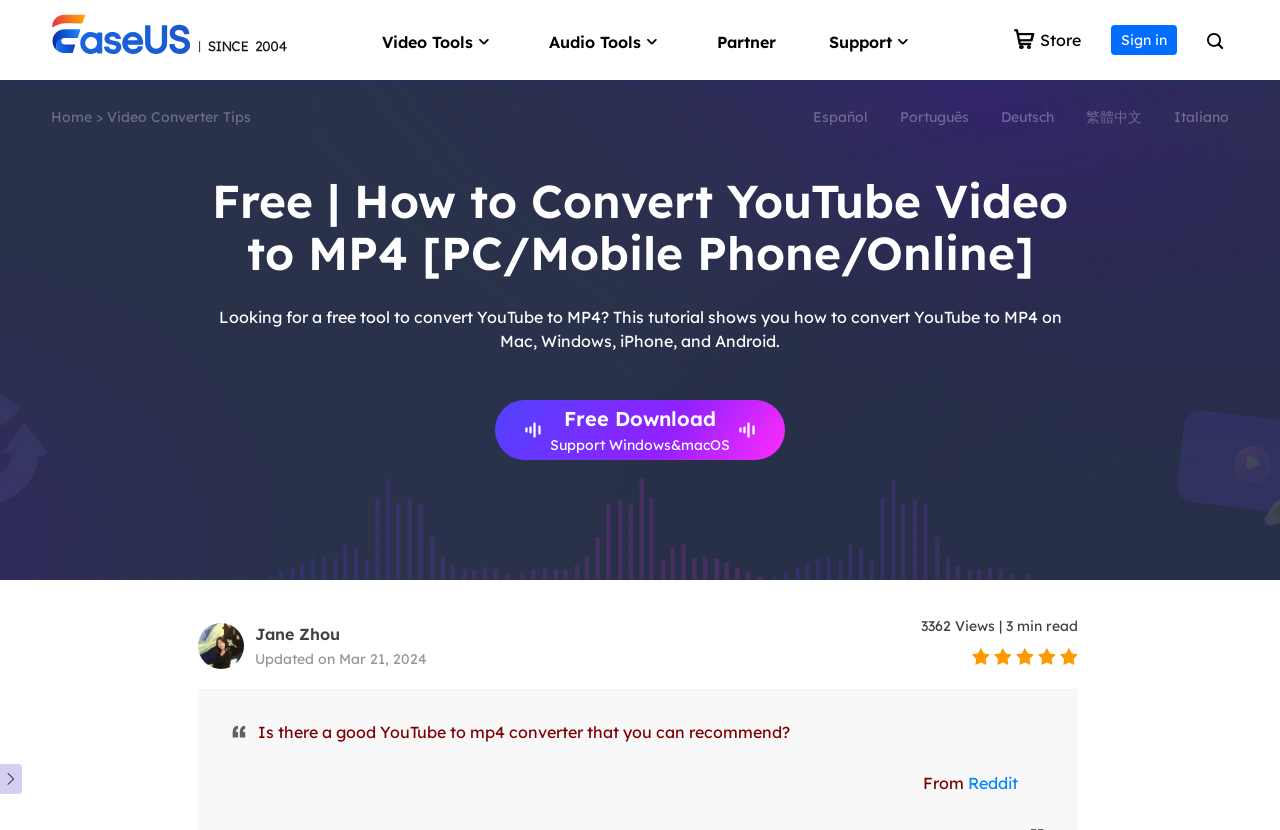Identify the text that serves as the heading for the webpage and generate it.

Free | How to Convert YouTube Video to MP4 [PC/Mobile Phone/Online]